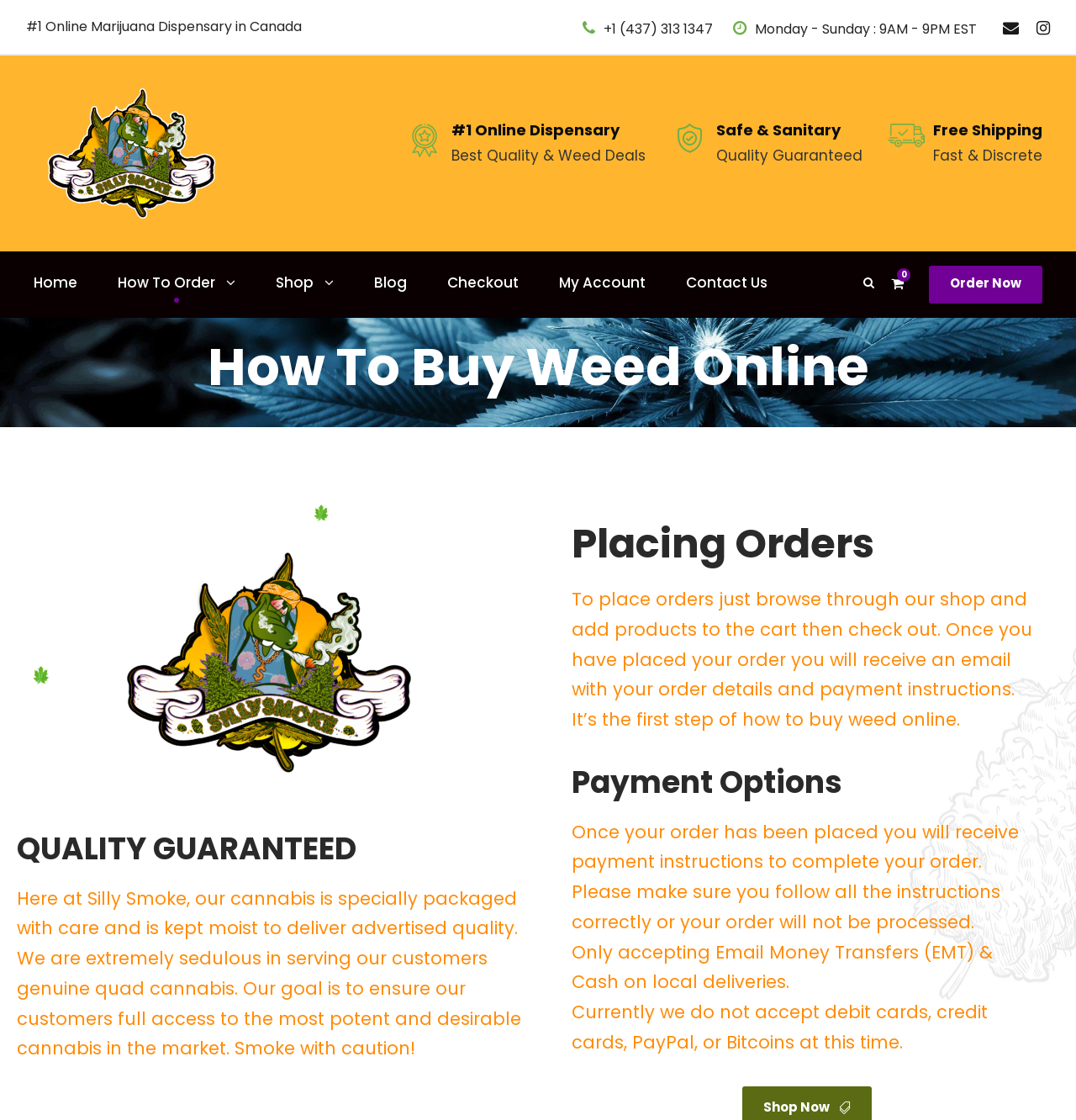What payment options are accepted by Silly Smoke?
Carefully analyze the image and provide a thorough answer to the question.

I found the payment options by looking at the section of the webpage titled 'Payment Options'. The payment options are written in a static text element as 'Only accepting Email Money Transfers (EMT) & Cash on local deliveries'.